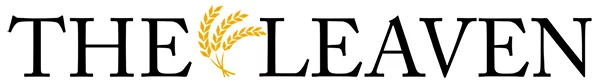Describe every aspect of the image in detail.

The image features the logo of "The Leaven," the official newspaper of the Archdiocese of Kansas City in Kansas. It prominently displays the name "THE LEAVEN" in bold, stylized font, complemented by a decorative golden wheat motif that signifies nourishment and growth. This visual representation underscores the publication's mission to provide spiritual and community insights, supporting the Catholic community in the region. "The Leaven" serves as a vital resource for sharing news, faith-related articles, and events relevant to its readers.